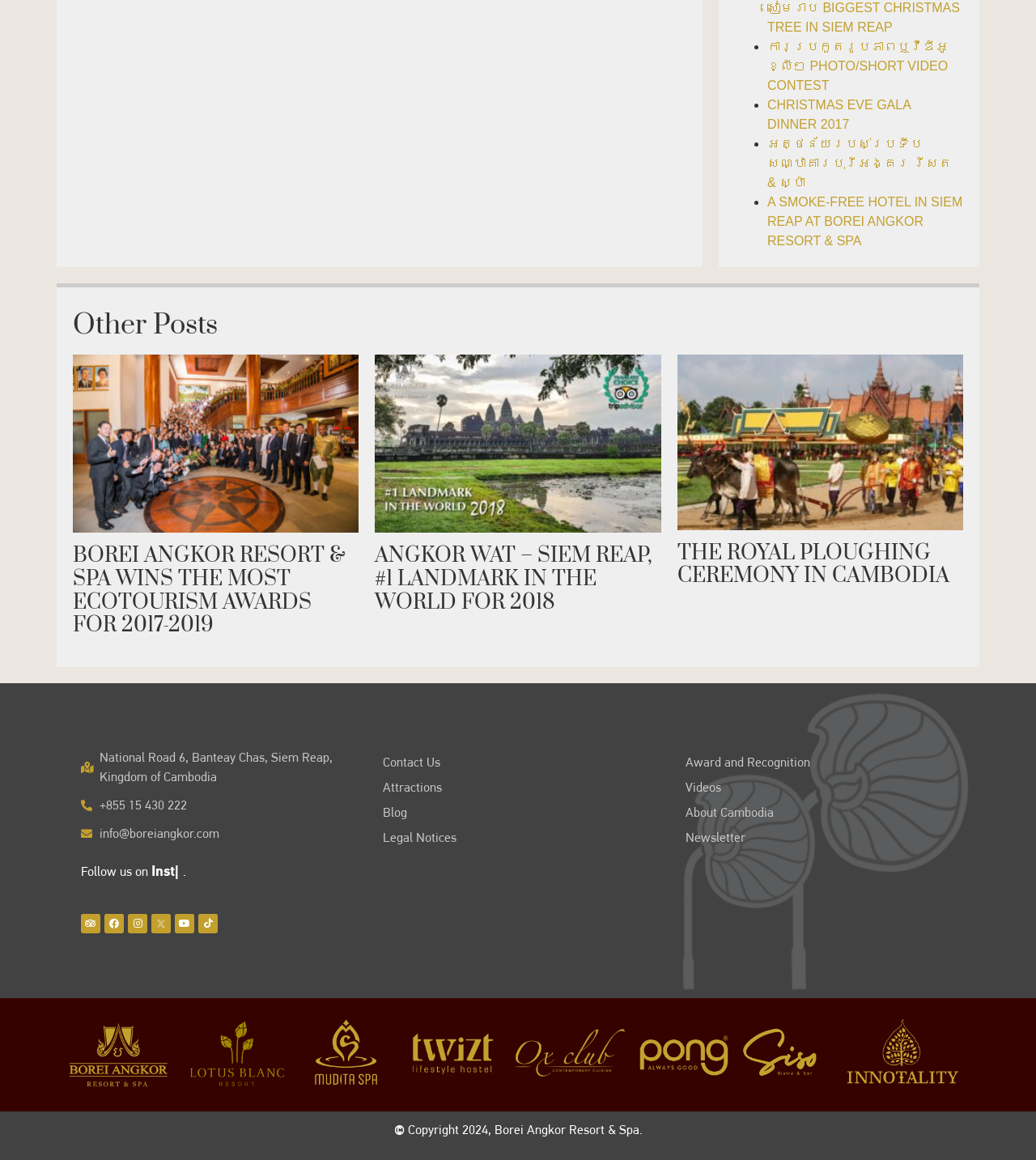Please find the bounding box coordinates of the element that needs to be clicked to perform the following instruction: "Click on the link to contact us". The bounding box coordinates should be four float numbers between 0 and 1, represented as [left, top, right, bottom].

[0.37, 0.645, 0.429, 0.667]